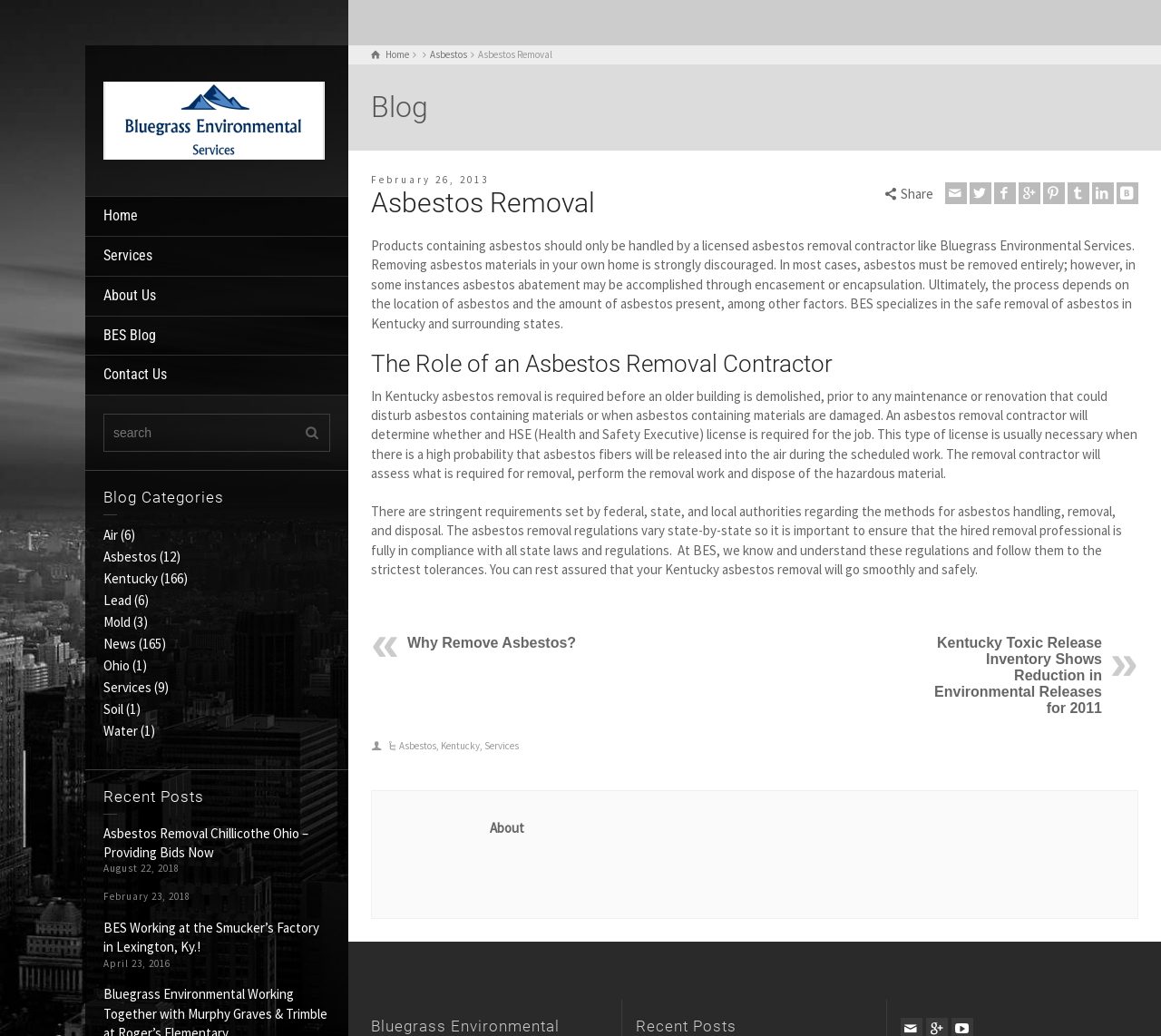Use a single word or phrase to answer the question: 
What is the importance of organization in the company?

It is crucial for productivity and efficiency